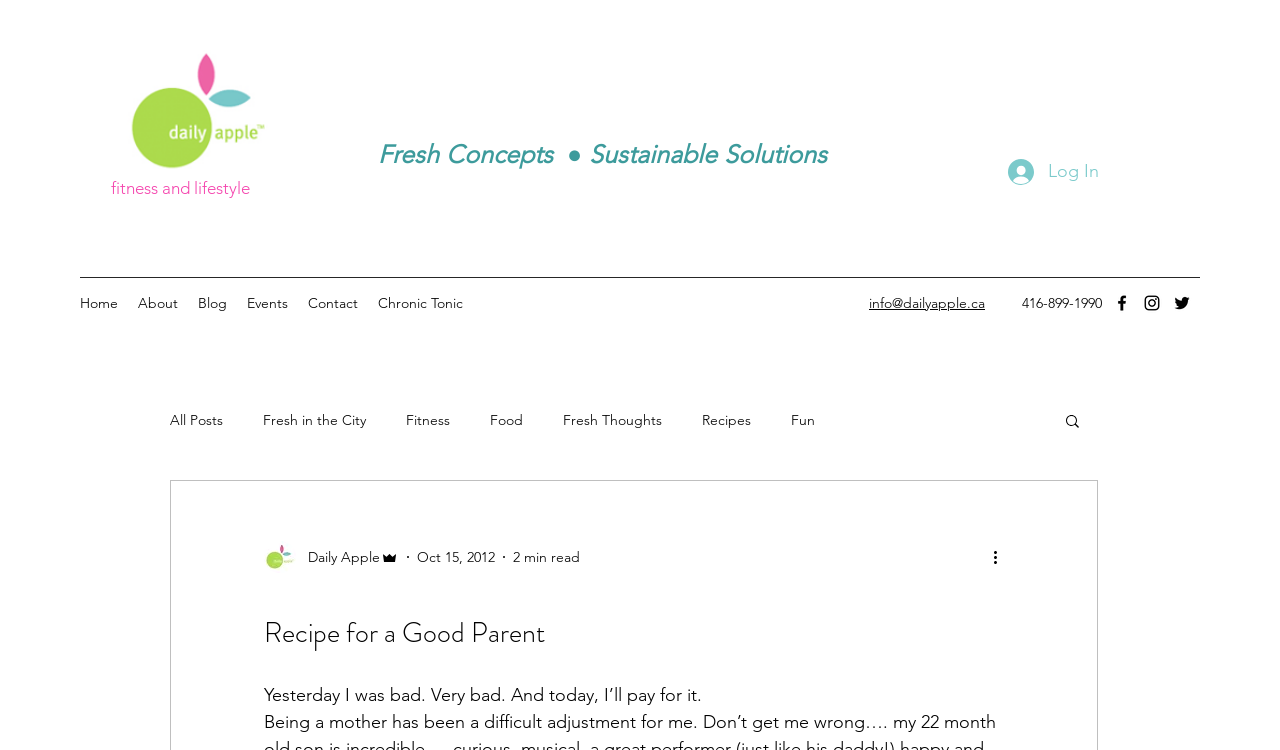Based on the element description: "Daily Apple", identify the bounding box coordinates for this UI element. The coordinates must be four float numbers between 0 and 1, listed as [left, top, right, bottom].

[0.206, 0.721, 0.312, 0.764]